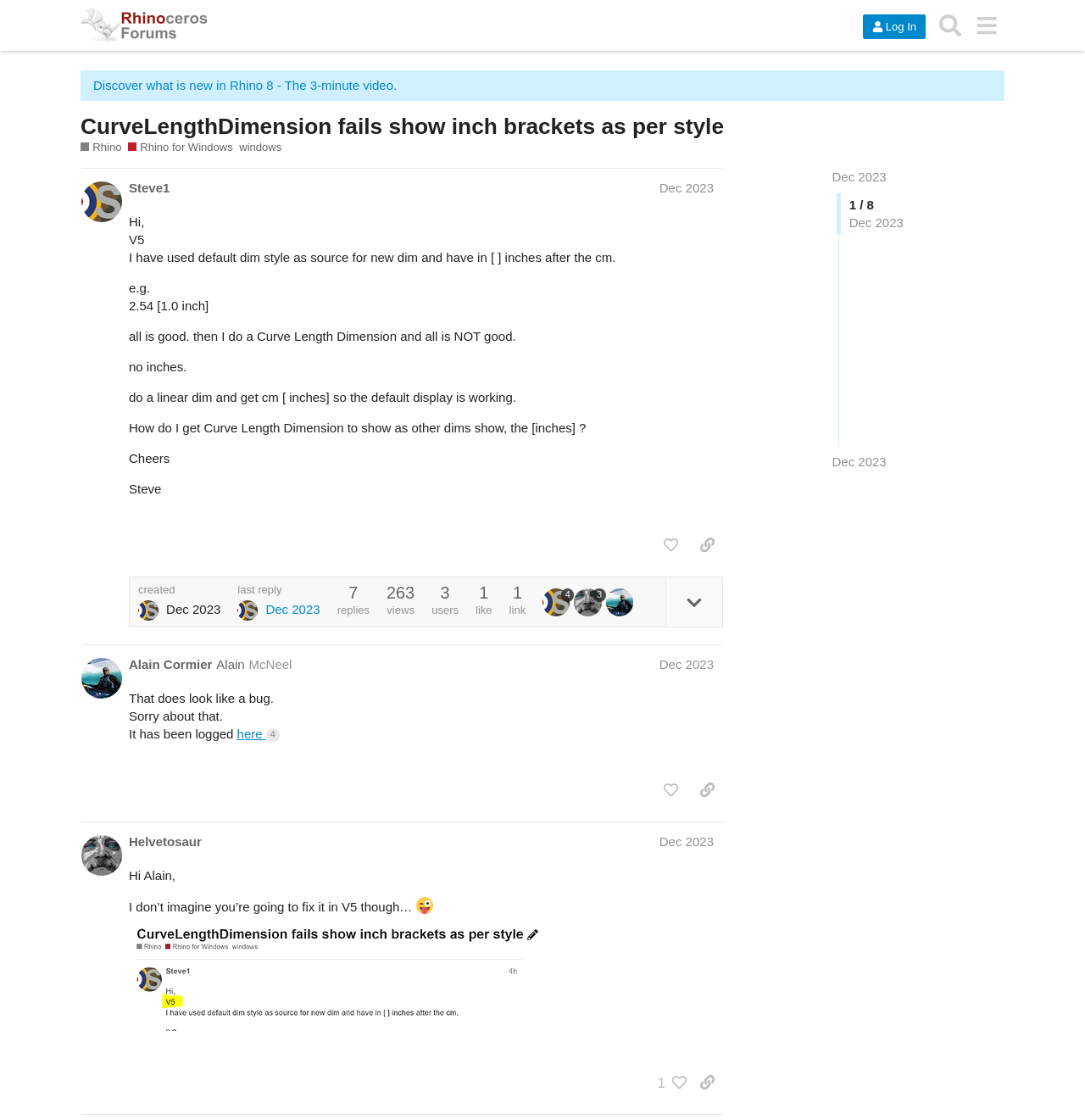Pinpoint the bounding box coordinates of the clickable element needed to complete the instruction: "Search for topics". The coordinates should be provided as four float numbers between 0 and 1: [left, top, right, bottom].

[0.859, 0.007, 0.892, 0.039]